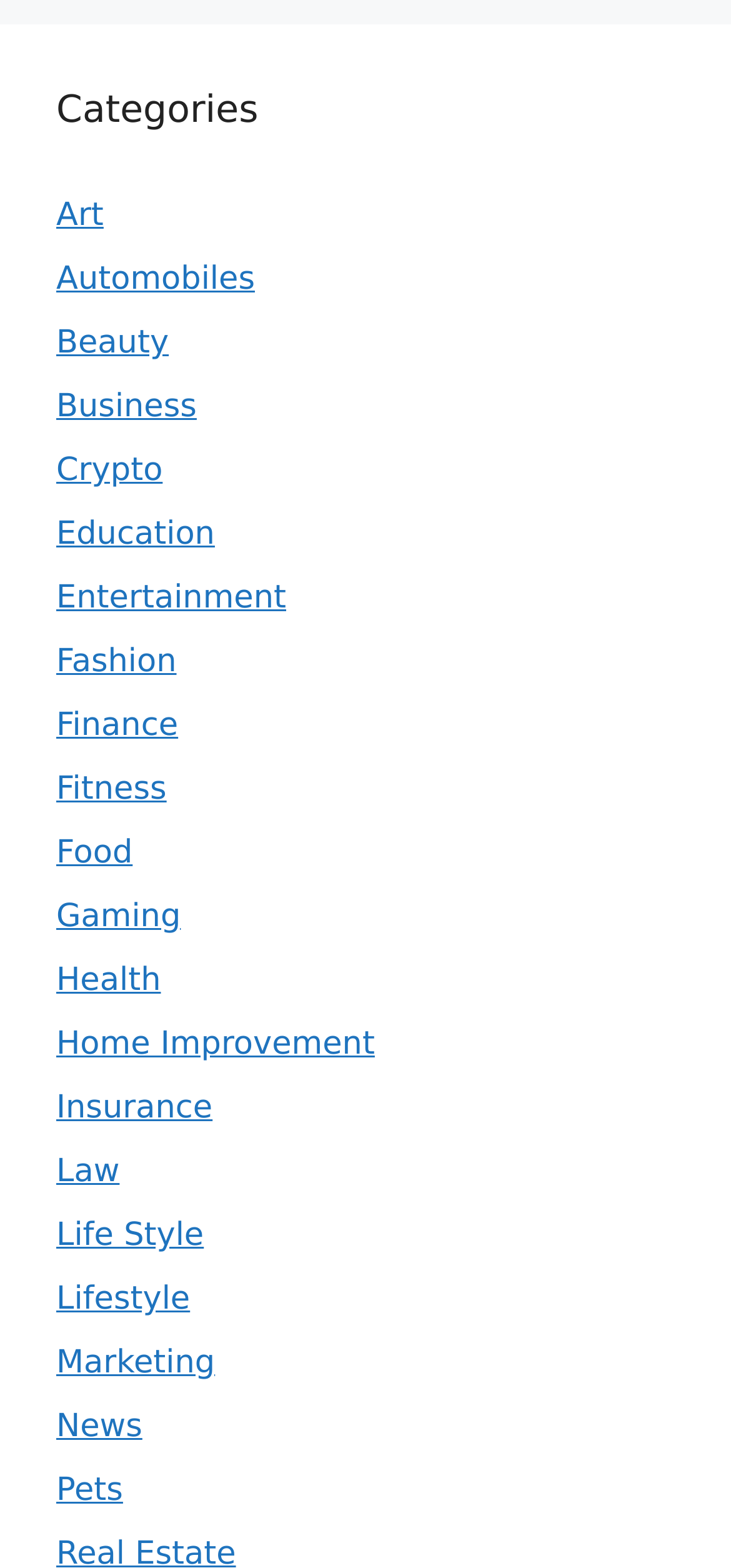Determine the bounding box for the UI element that matches this description: "Atom".

None